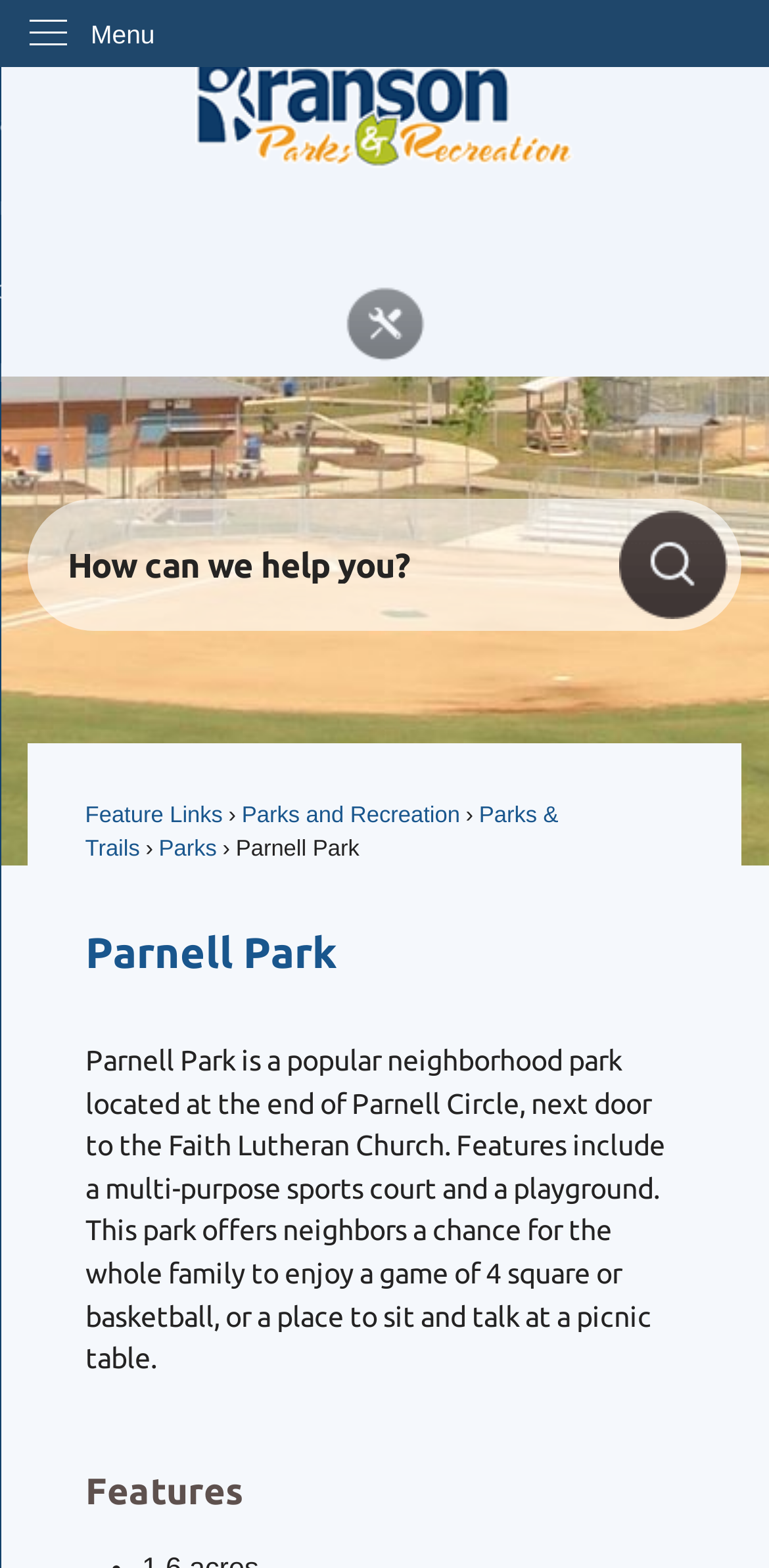Please use the details from the image to answer the following question comprehensively:
What is the name of this park?

I found the answer by looking at the heading element with the text 'Parnell Park' and also the static text element with the same text, which suggests that the webpage is about a park with this name.